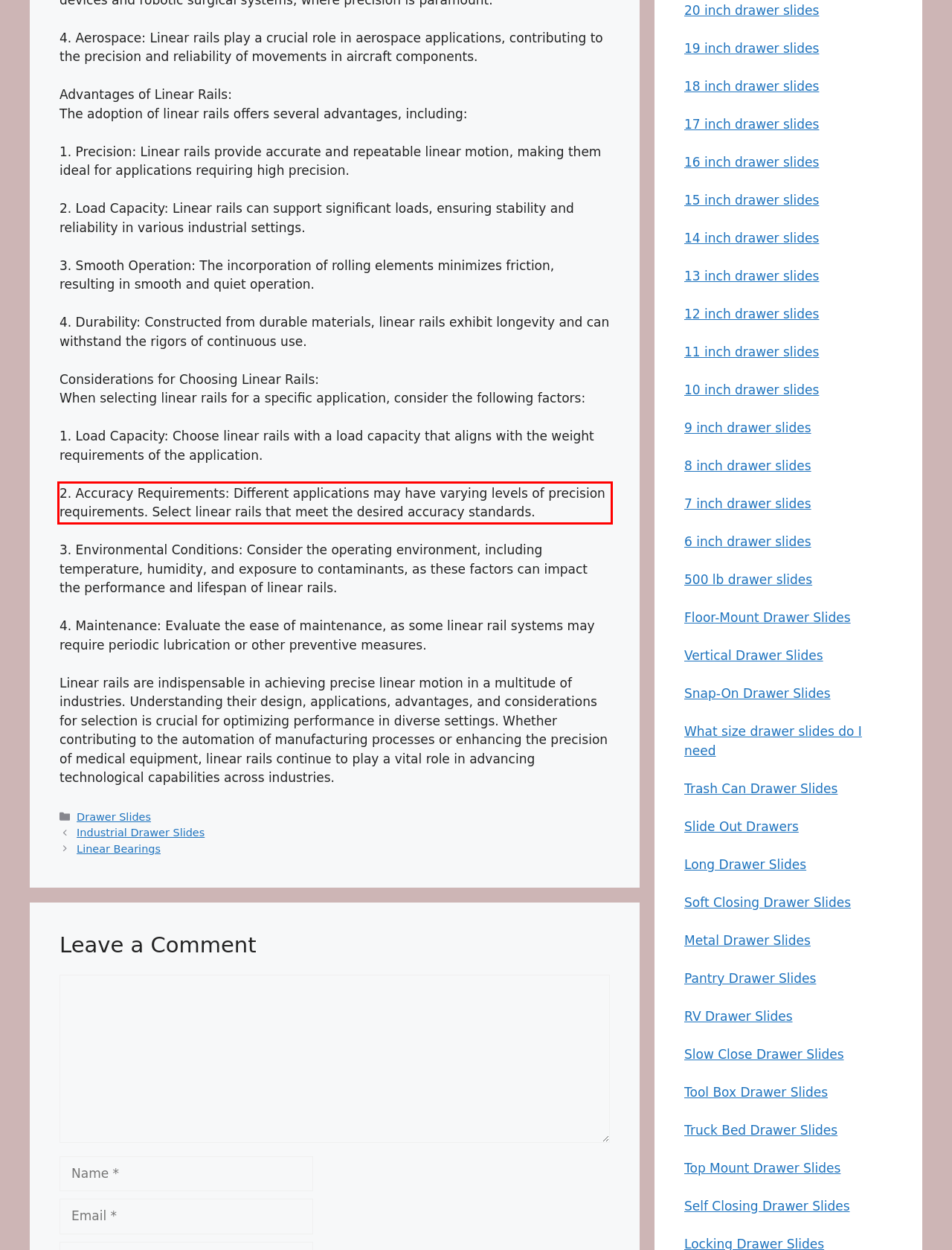You are given a screenshot with a red rectangle. Identify and extract the text within this red bounding box using OCR.

2. Accuracy Requirements: Different applications may have varying levels of precision requirements. Select linear rails that meet the desired accuracy standards.